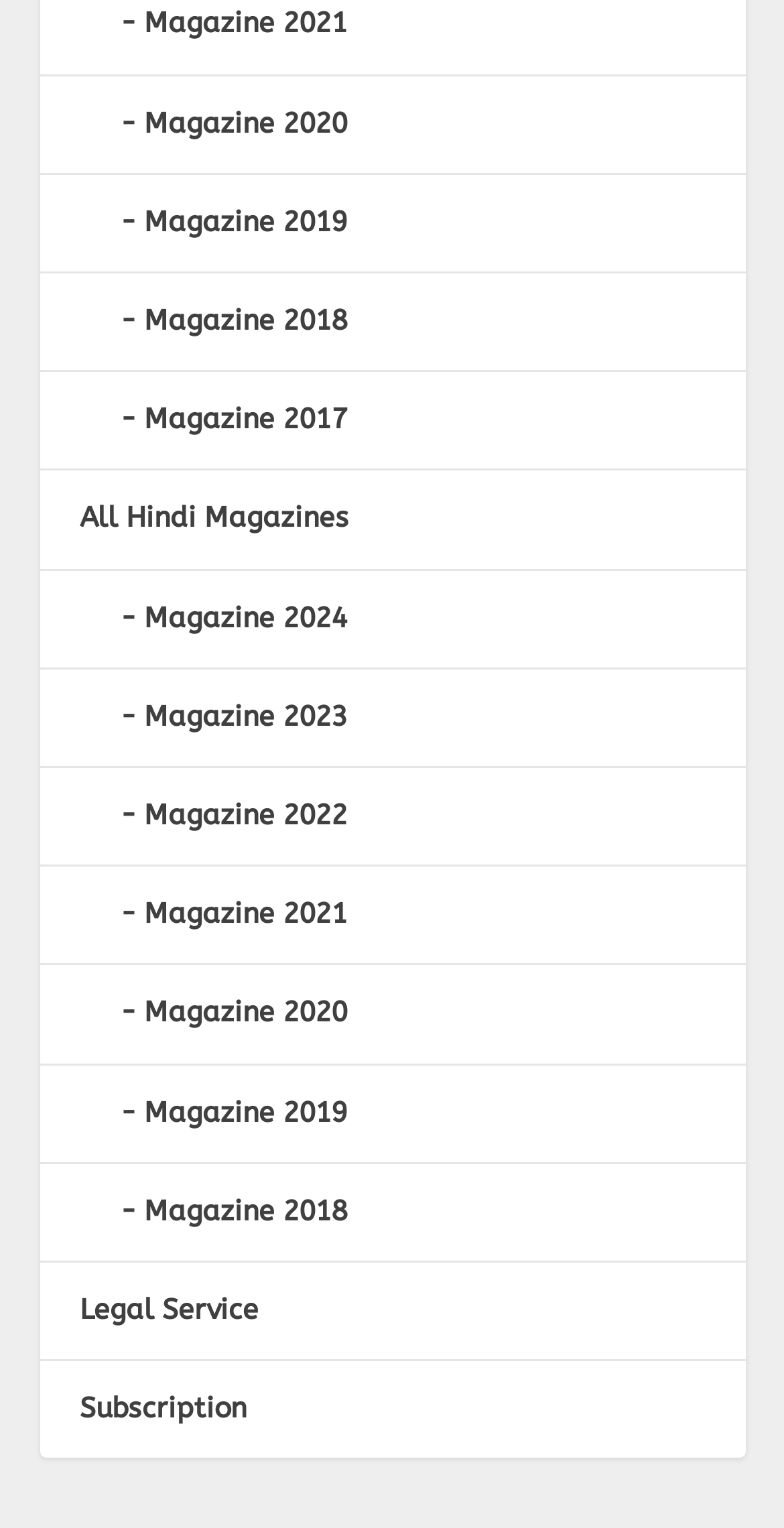Determine the bounding box coordinates for the region that must be clicked to execute the following instruction: "View 2021 magazine".

[0.101, 0.005, 0.442, 0.027]